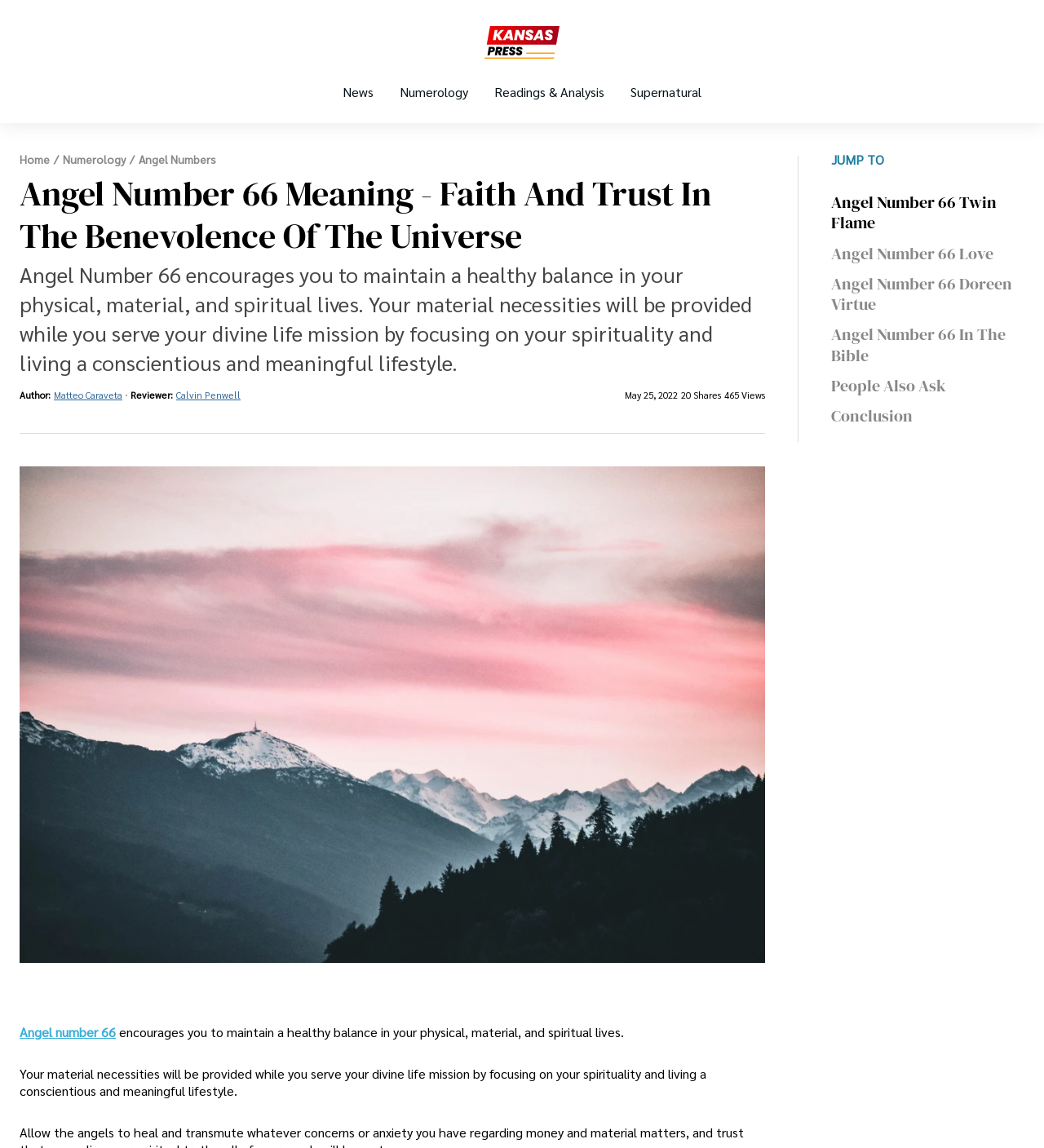Extract the primary header of the webpage and generate its text.

Angel Number 66 Meaning - Faith And Trust In The Benevolence Of The Universe